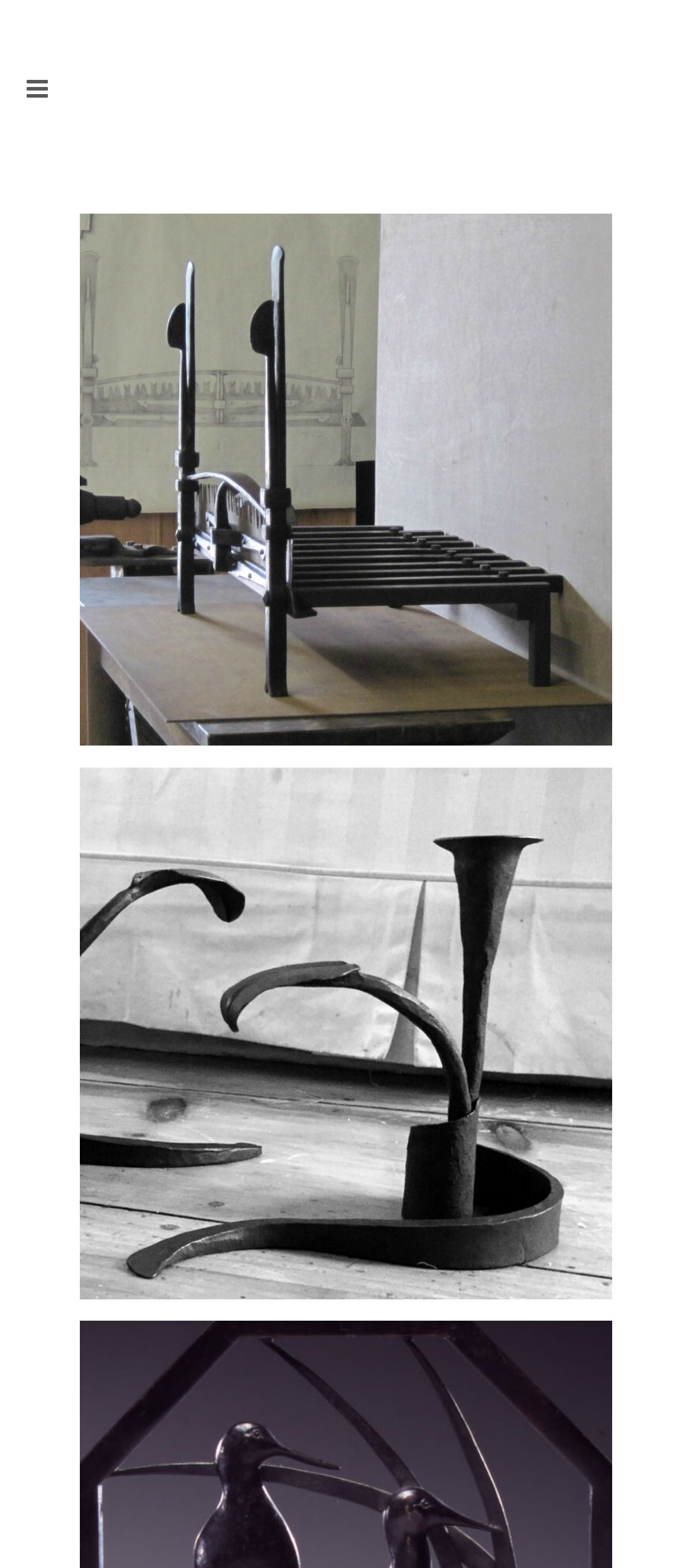Provide a thorough description of the webpage's content and layout.

The webpage appears to be a profile page for the Maine Craft Association's Craft Apprentice Program (MaineCAP), specifically featuring two master craft artists, Doug Wilson and James Crawford. 

At the top of the page, there is a layout table that spans about 8.7% of the page width, starting from the left edge. Below this table, there are two links, one for Wilson and one for Crawford, which occupy a significant portion of the page, roughly from the left edge to the right edge. Each link contains a heading with the artist's name, "Wilson" and "Crawford", respectively, and an image related to MaineCAP 2016 Wilson + Crawford. The image and heading for Wilson are positioned above those for Crawford.